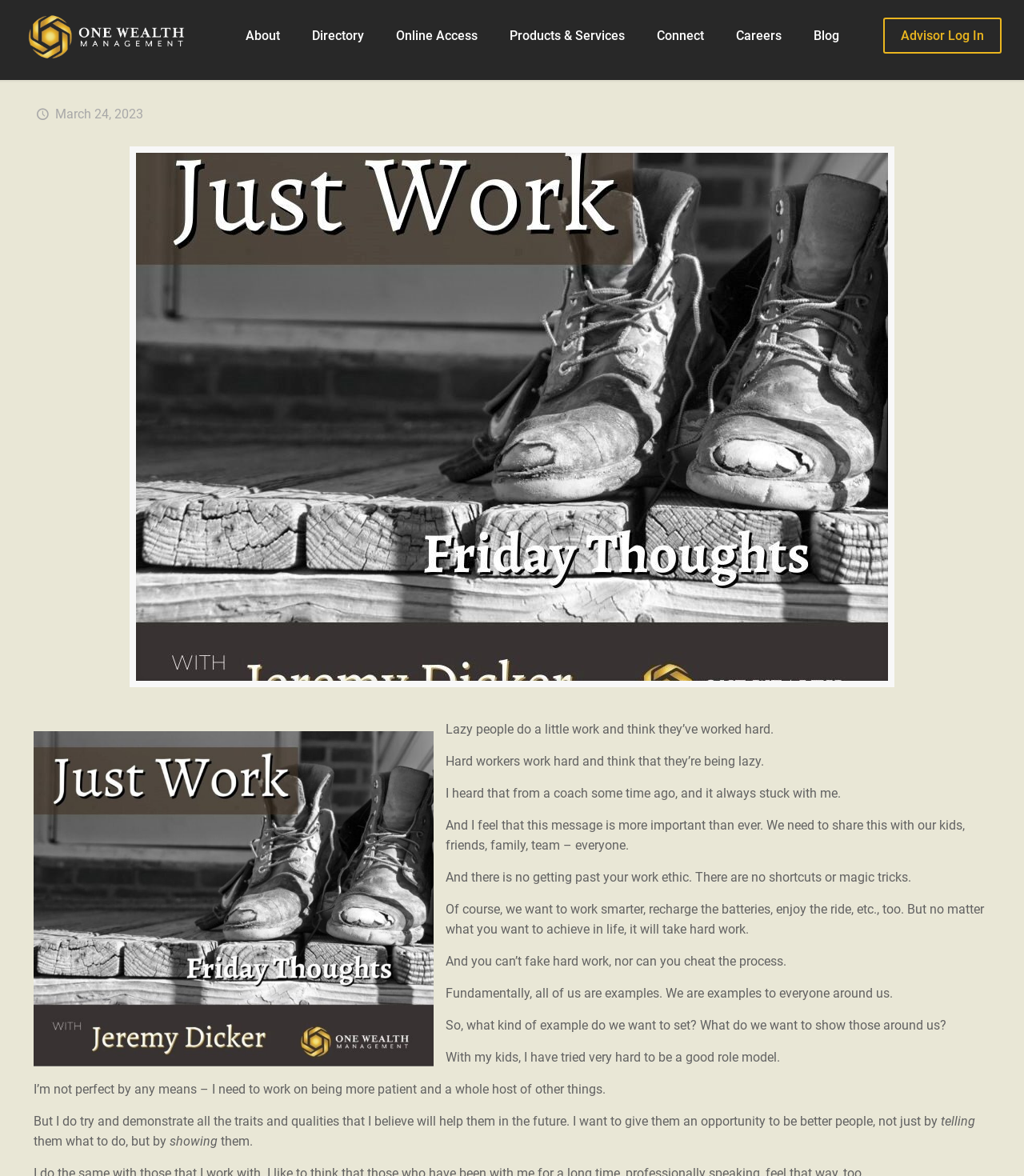Given the description of a UI element: "About Me", identify the bounding box coordinates of the matching element in the webpage screenshot.

None